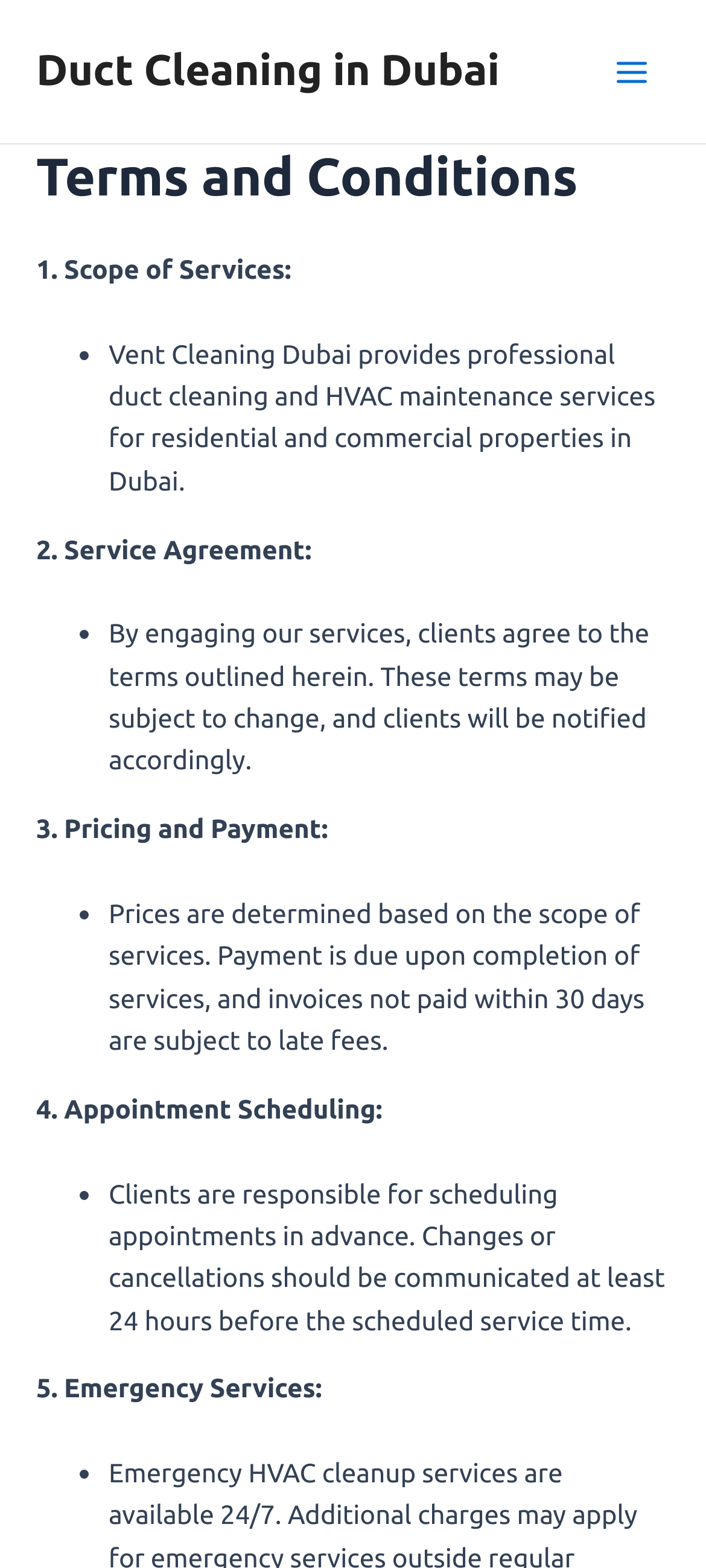Give a succinct answer to this question in a single word or phrase: 
How much advance notice is required for changes or cancellations of appointments?

24 hours